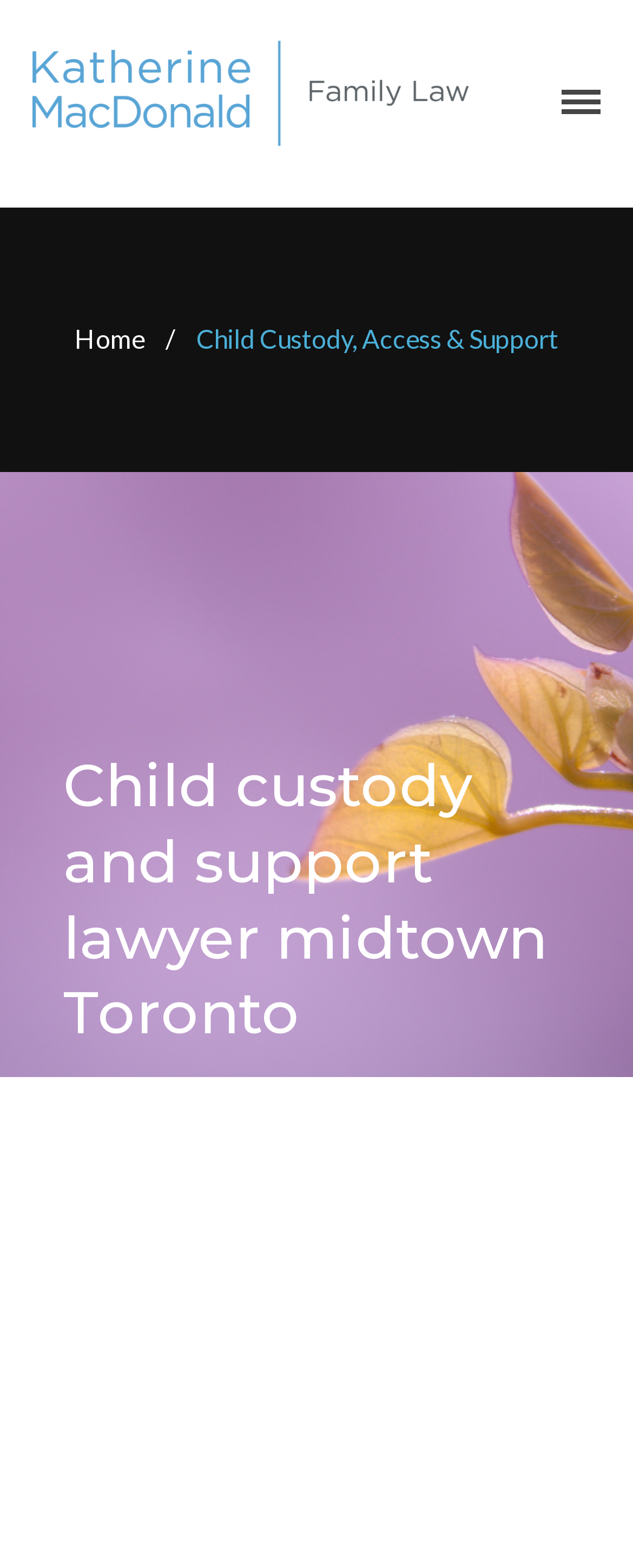Generate a thorough caption detailing the webpage content.

This webpage is about a family law lawyer, Katherine MacDonald, specializing in child custody and support in midtown Toronto. At the top right corner, there is a "CLOSE" button. Below it, there is a horizontal navigation menu with links to various sections of the website, including "Home", "Family Law", "Divorce and Domestic contracts", "Child Custody, Access & Support", "Division of Assets, Property and the Matrimonial Home", "Collaborative Practice", "About", "Fees", "Contact", and "Blog". 

To the left of the navigation menu, there is a logo of Katherine MacDonald Family Law, which is an image with a link to the "Home" page. Below the logo, there is a secondary navigation menu with a "Home" link, a slash separator, and a "Child Custody, Access & Support" link.

The main content of the webpage starts with a heading that reads "Child custody and support lawyer midtown Toronto". Below the heading, there is a paragraph of text that explains the importance of seeking professional guidance when going through a separation, especially when children are involved. The text also introduces the lawyer's services in establishing and securing a parenting plan that supports the well-being of children.